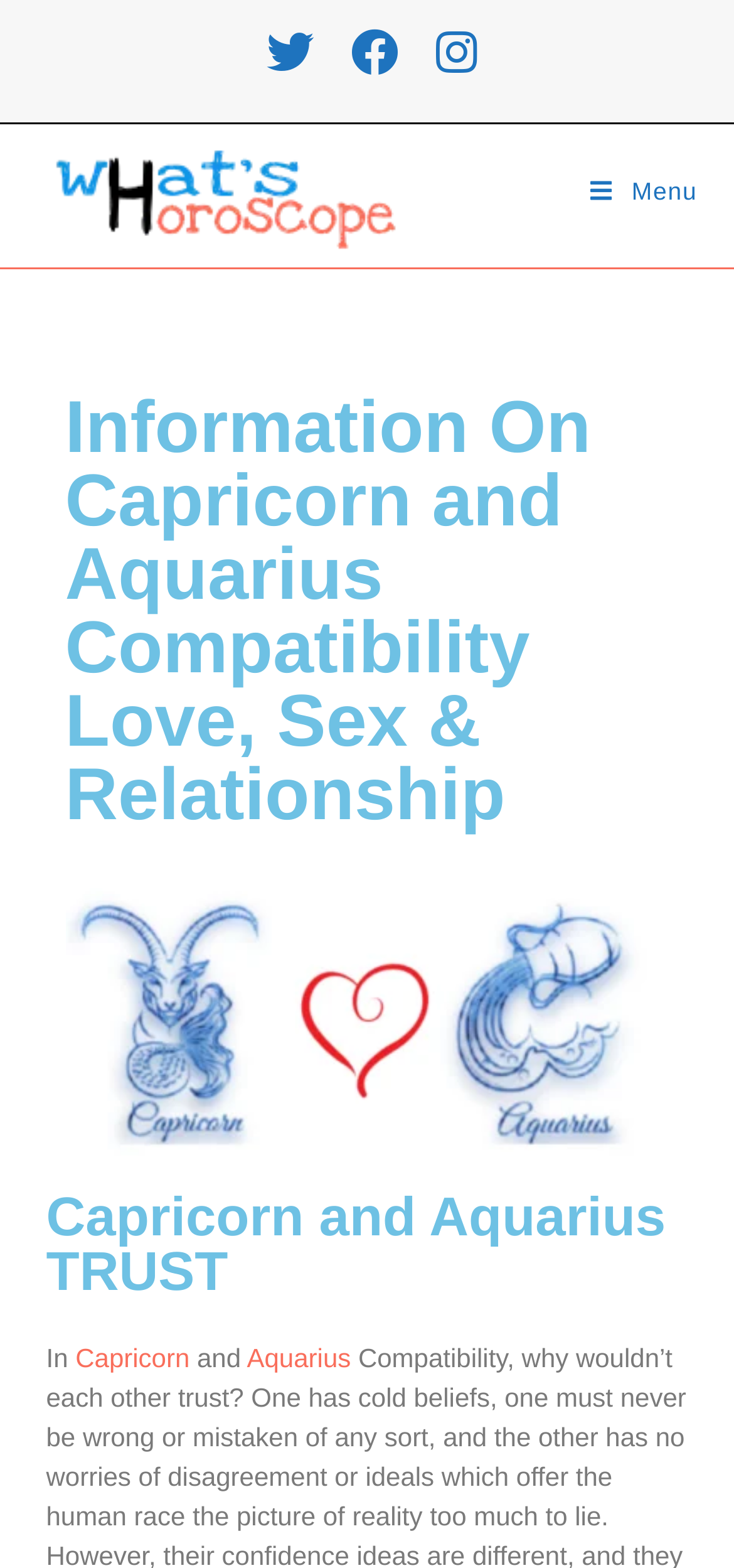How many social media links are present?
Based on the screenshot, provide a one-word or short-phrase response.

3